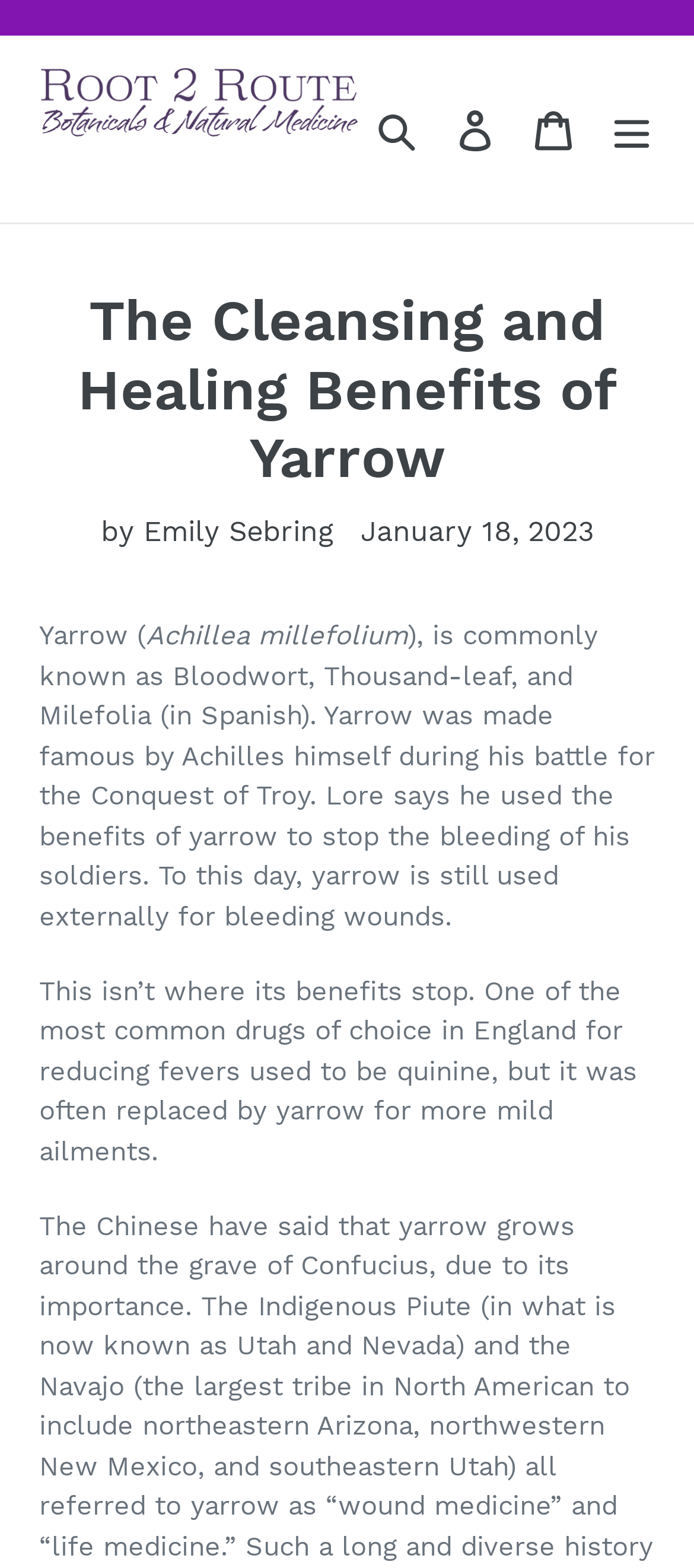Identify the bounding box of the HTML element described as: "Log in".

[0.628, 0.057, 0.741, 0.108]